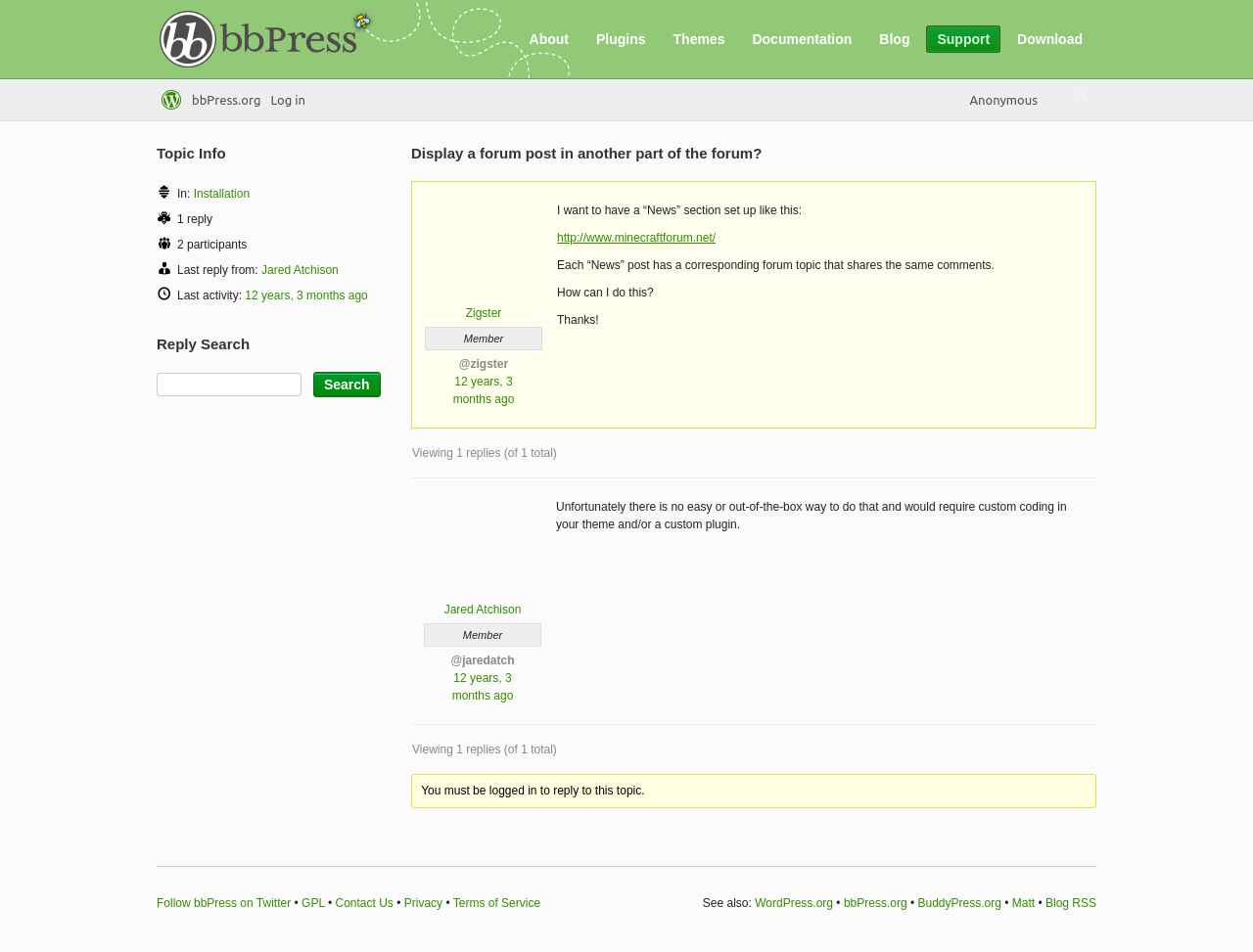Locate the bounding box coordinates of the clickable area needed to fulfill the instruction: "View the 'Installation' topic".

[0.154, 0.196, 0.199, 0.211]